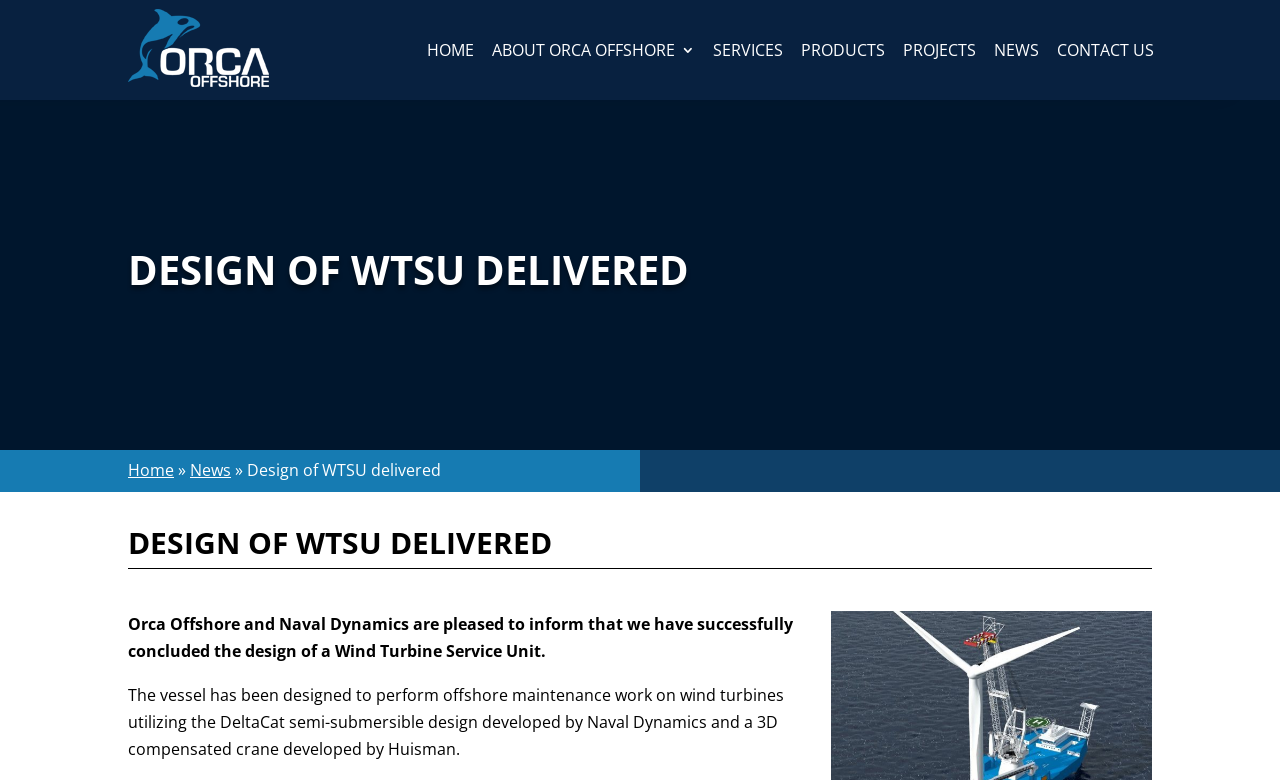Give the bounding box coordinates for the element described as: "parent_node: Comment name="email" placeholder="Email *"".

None